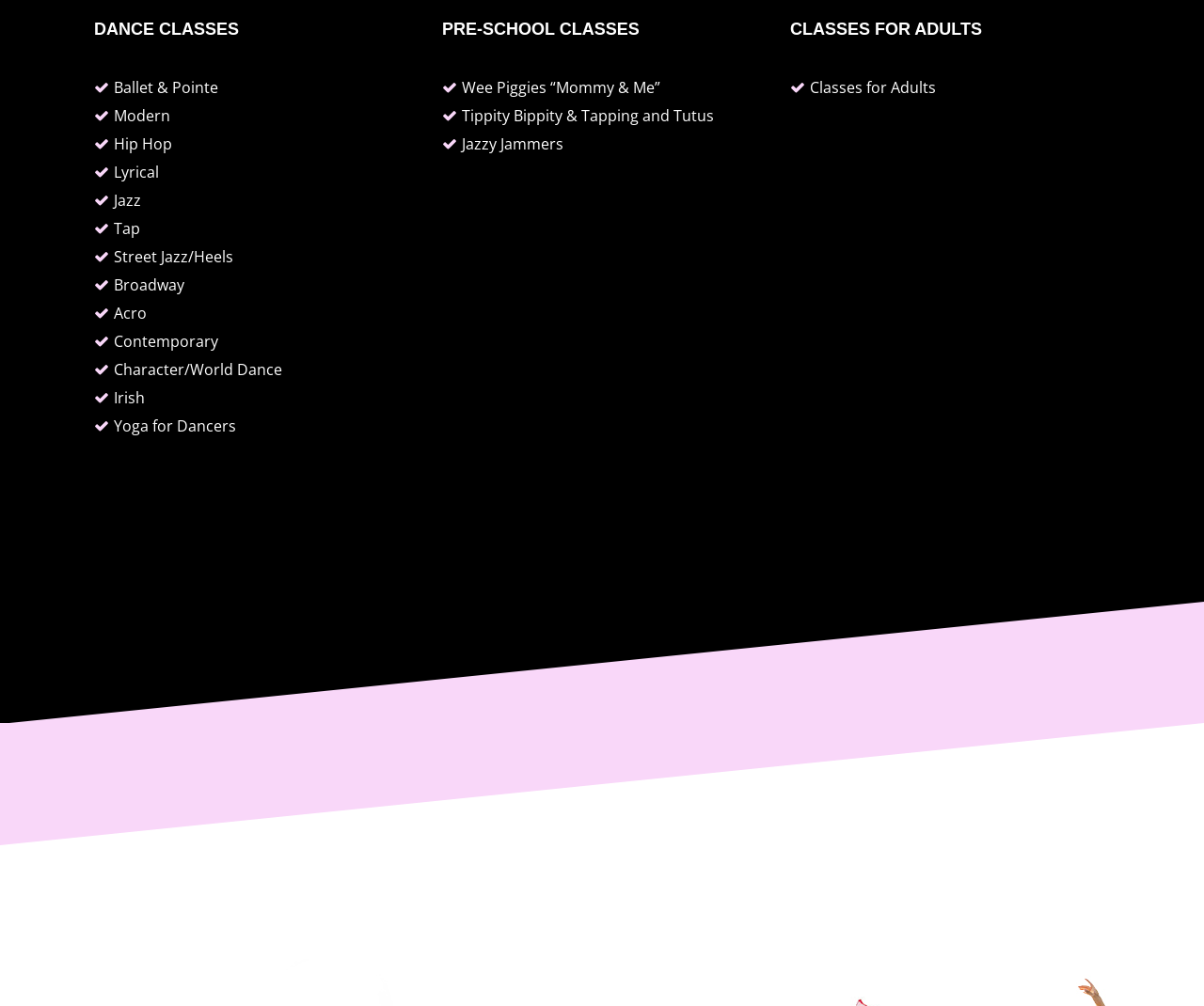What types of dance classes are offered?
Answer the question with just one word or phrase using the image.

Various dance classes